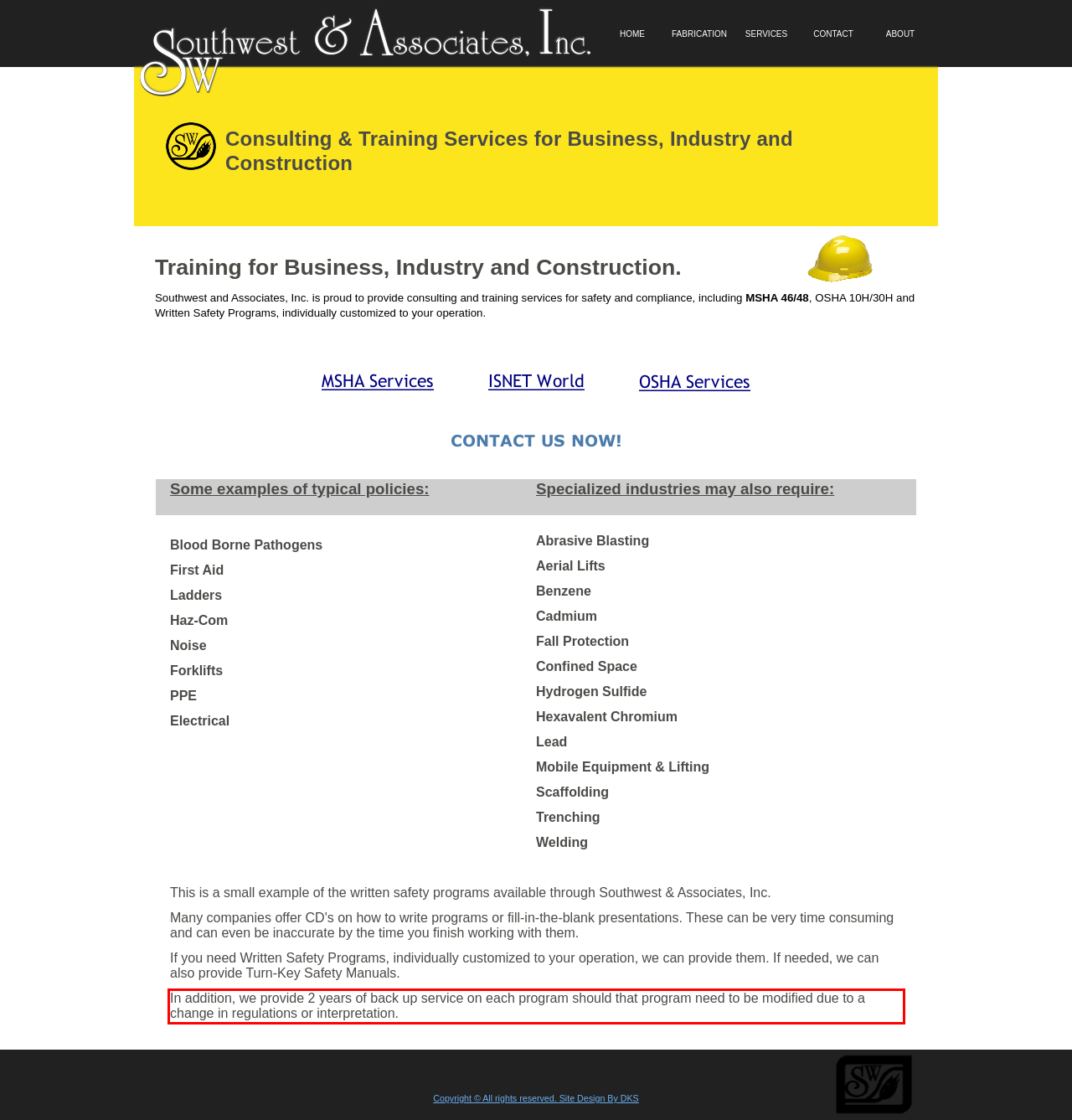You have a webpage screenshot with a red rectangle surrounding a UI element. Extract the text content from within this red bounding box.

In addition, we provide 2 years of back up service on each program should that program need to be modified due to a change in regulations or interpretation.